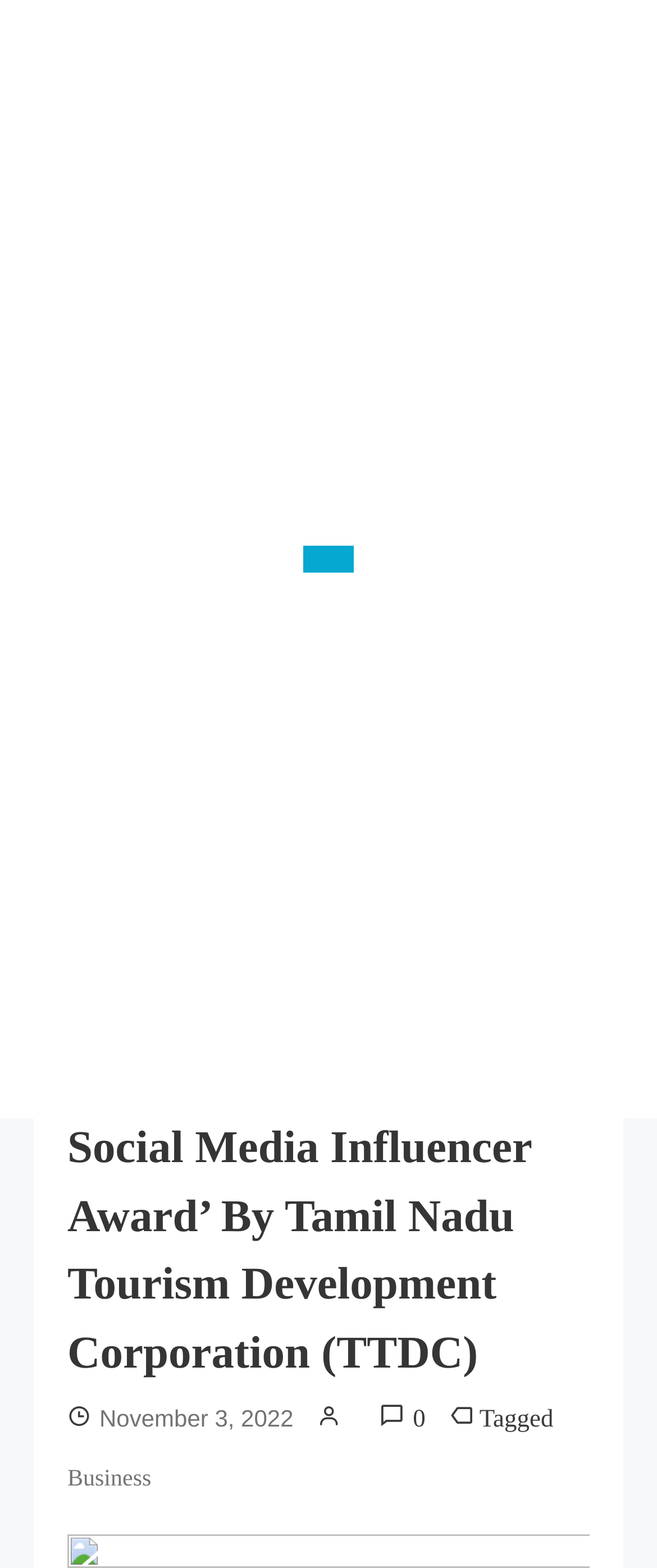Calculate the bounding box coordinates of the UI element given the description: "November 3, 2022".

[0.151, 0.886, 0.447, 0.924]